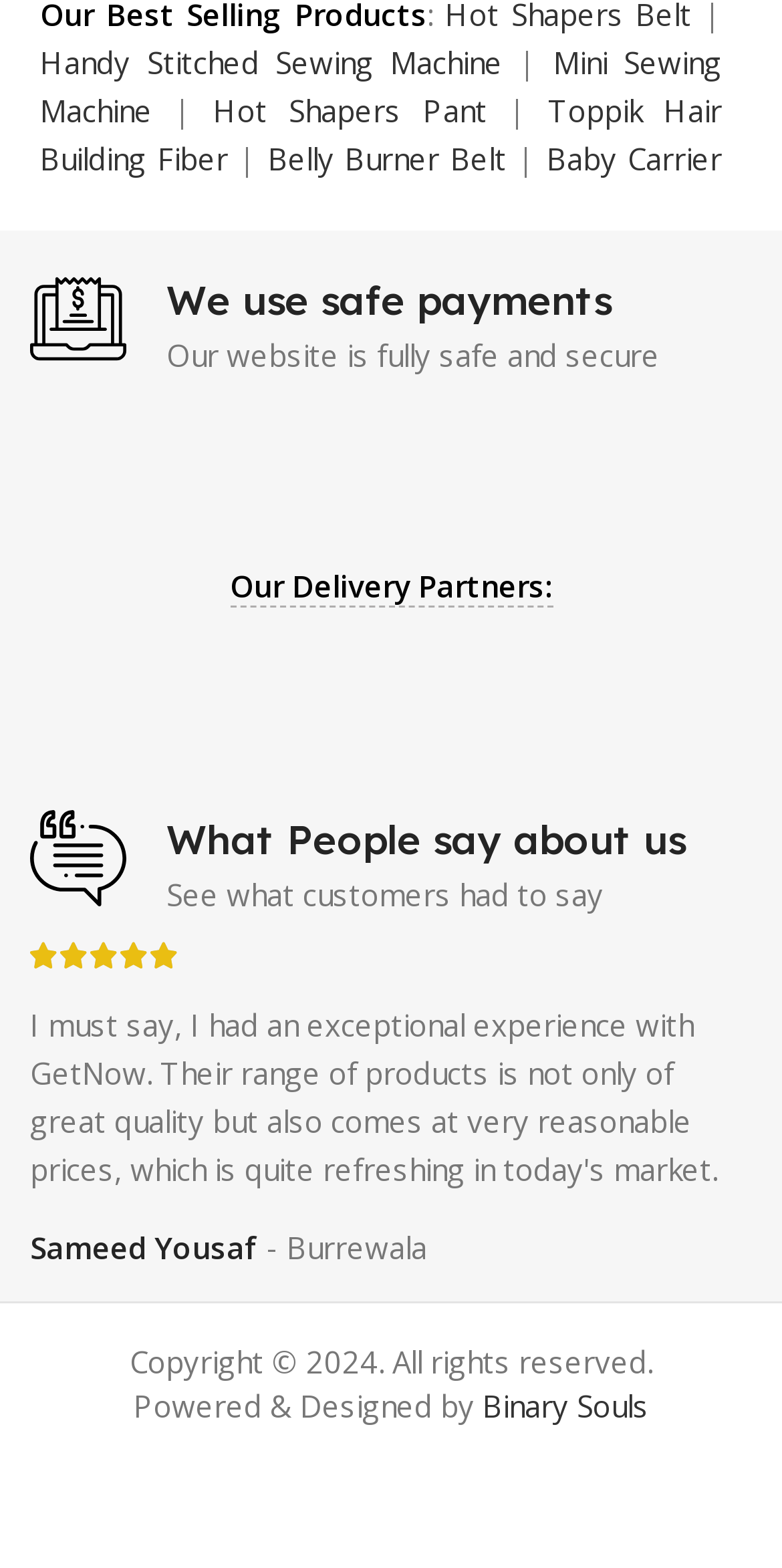Identify the bounding box for the described UI element: "Digital Pen Quran Reader".

[0.051, 0.579, 0.923, 0.635]